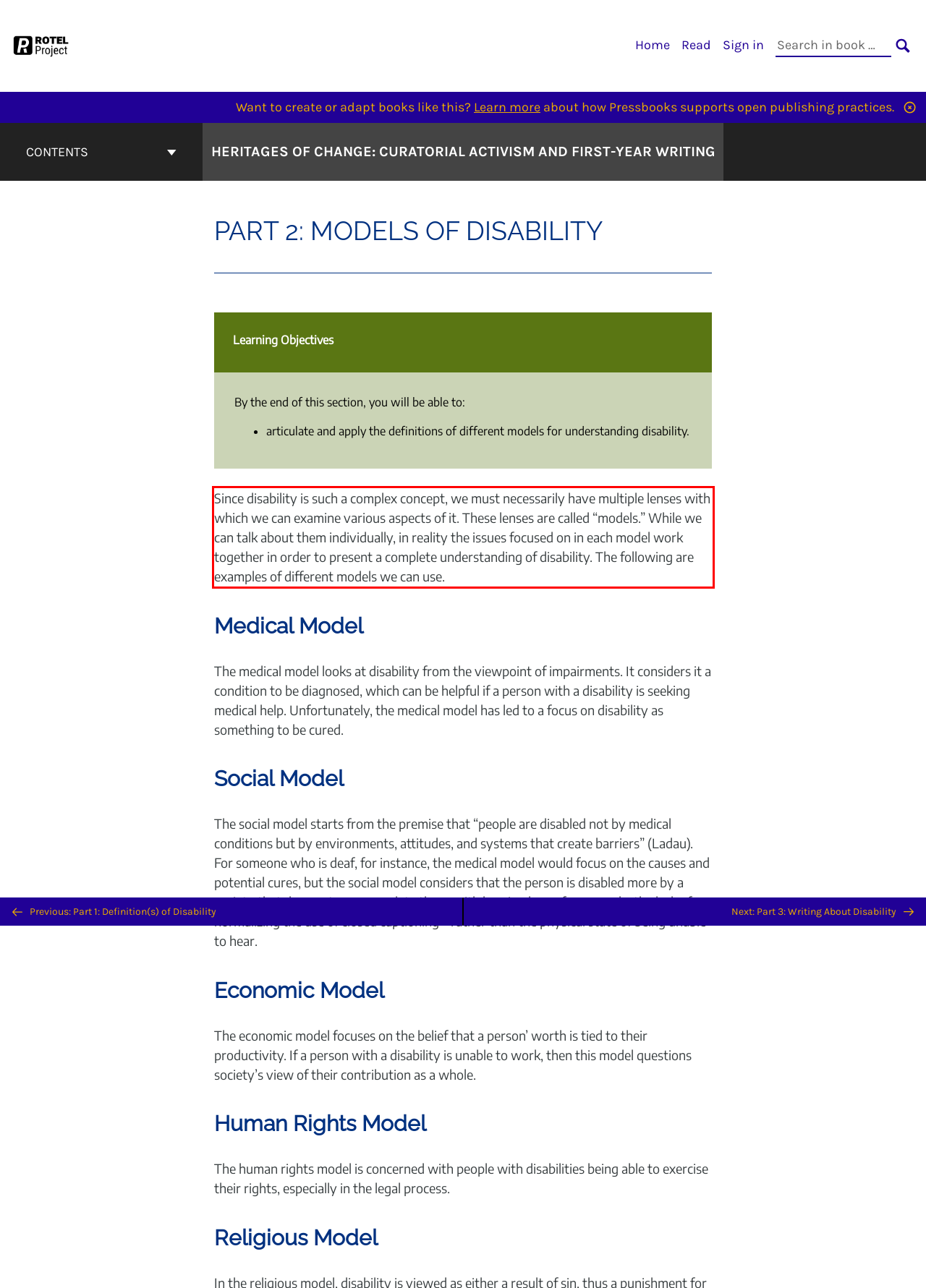Within the screenshot of the webpage, there is a red rectangle. Please recognize and generate the text content inside this red bounding box.

Since disability is such a complex concept, we must necessarily have multiple lenses with which we can examine various aspects of it. These lenses are called “models.” While we can talk about them individually, in reality the issues focused on in each model work together in order to present a complete understanding of disability. The following are examples of different models we can use.